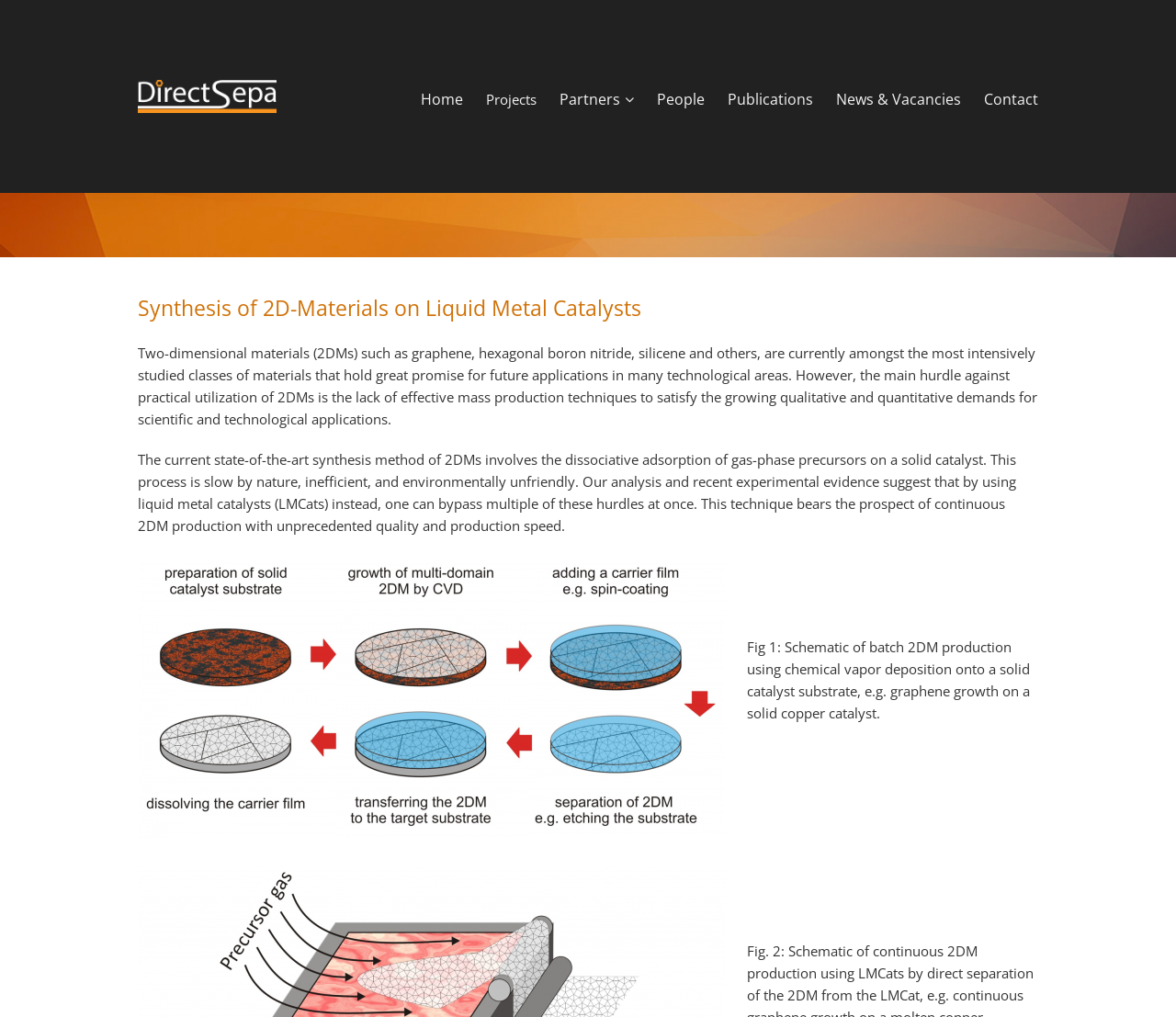Give a one-word or short phrase answer to the question: 
What is the alternative method proposed for 2DM synthesis?

Liquid metal catalysts